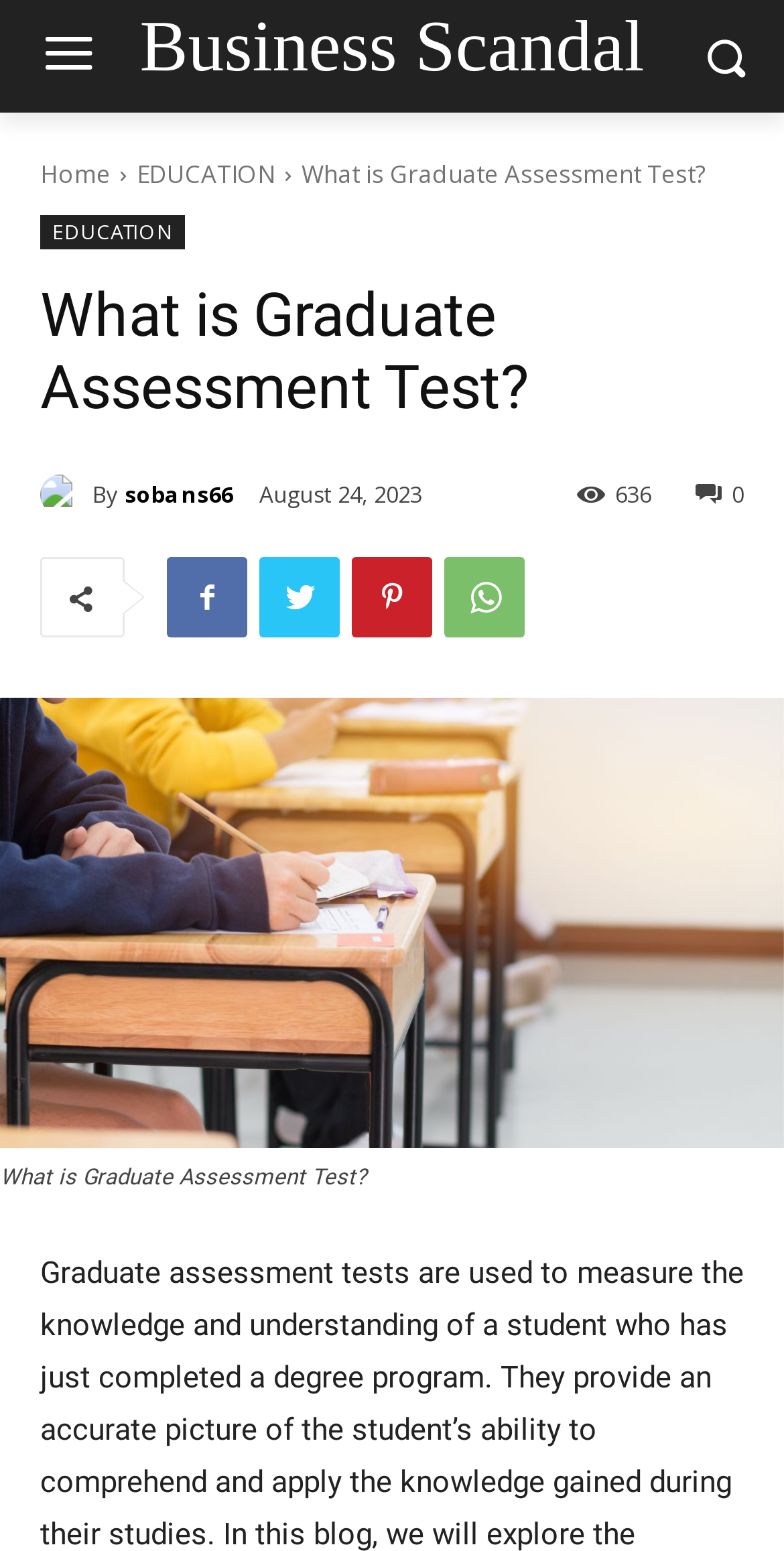Based on the element description Pinterest, identify the bounding box coordinates for the UI element. The coordinates should be in the format (top-left x, top-left y, bottom-right x, bottom-right y) and within the 0 to 1 range.

[0.449, 0.359, 0.551, 0.411]